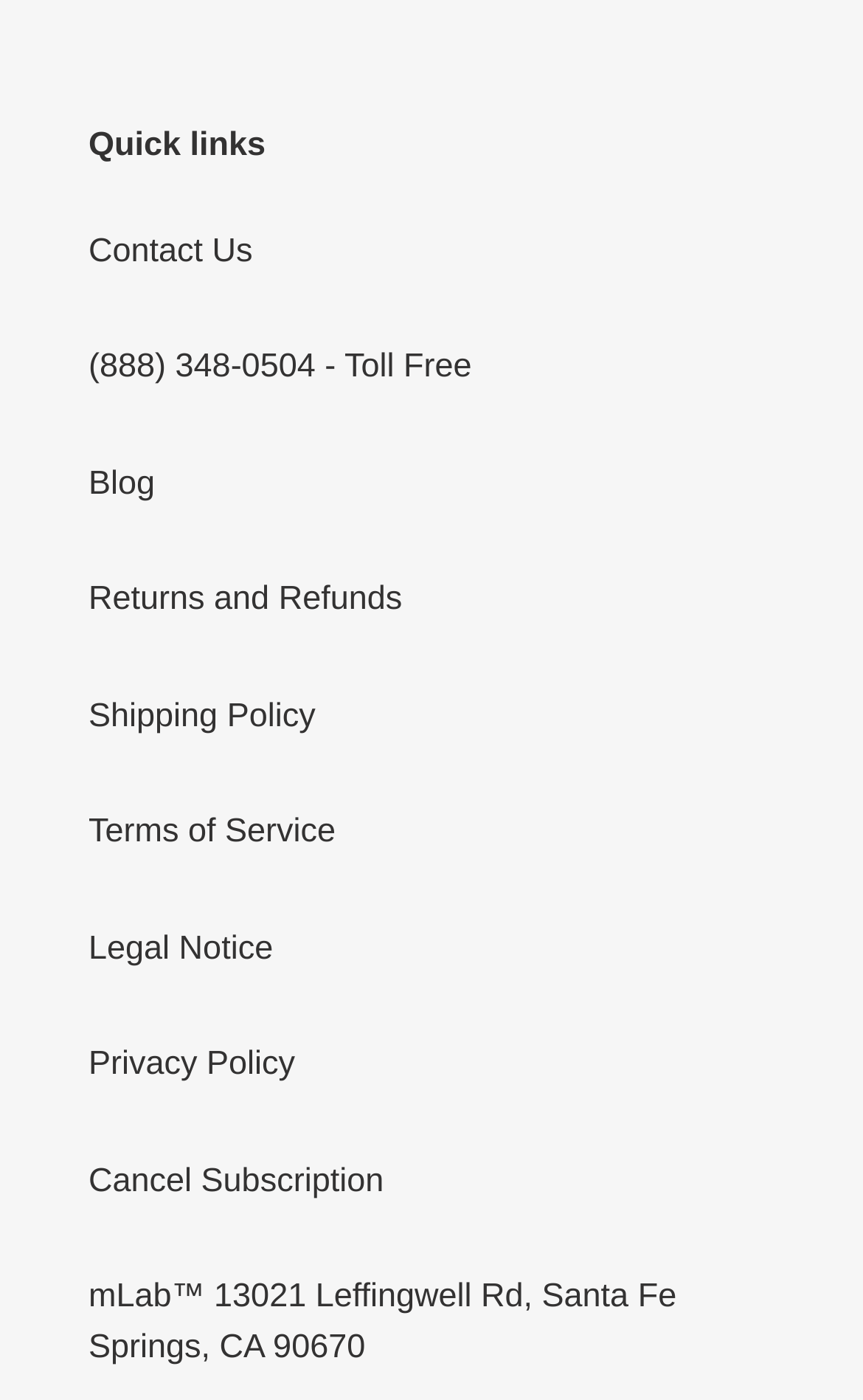Provide the bounding box coordinates of the HTML element this sentence describes: "Privacy Policy". The bounding box coordinates consist of four float numbers between 0 and 1, i.e., [left, top, right, bottom].

[0.103, 0.747, 0.342, 0.774]